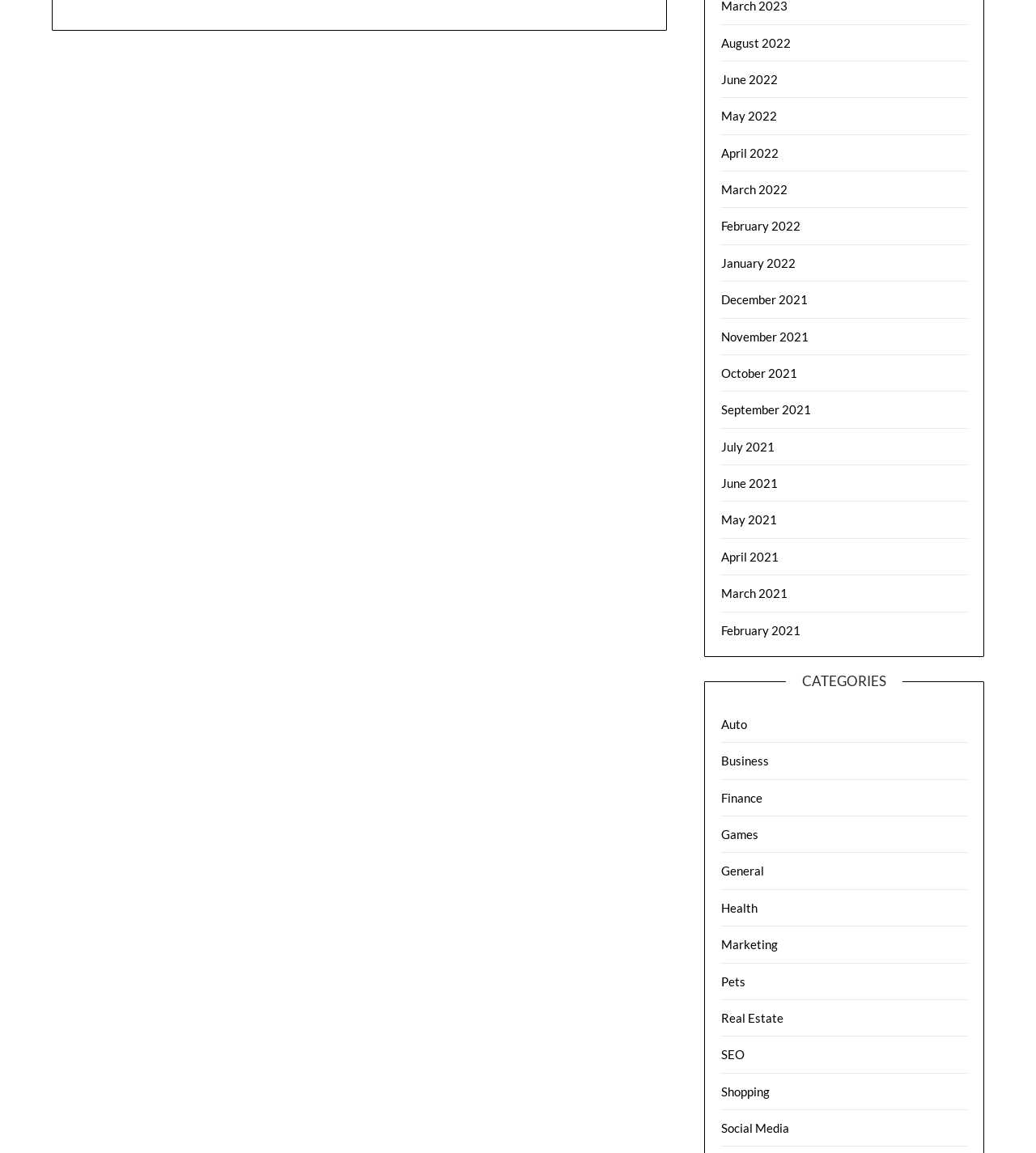Please indicate the bounding box coordinates for the clickable area to complete the following task: "Visit Real Estate". The coordinates should be specified as four float numbers between 0 and 1, i.e., [left, top, right, bottom].

[0.696, 0.876, 0.757, 0.889]